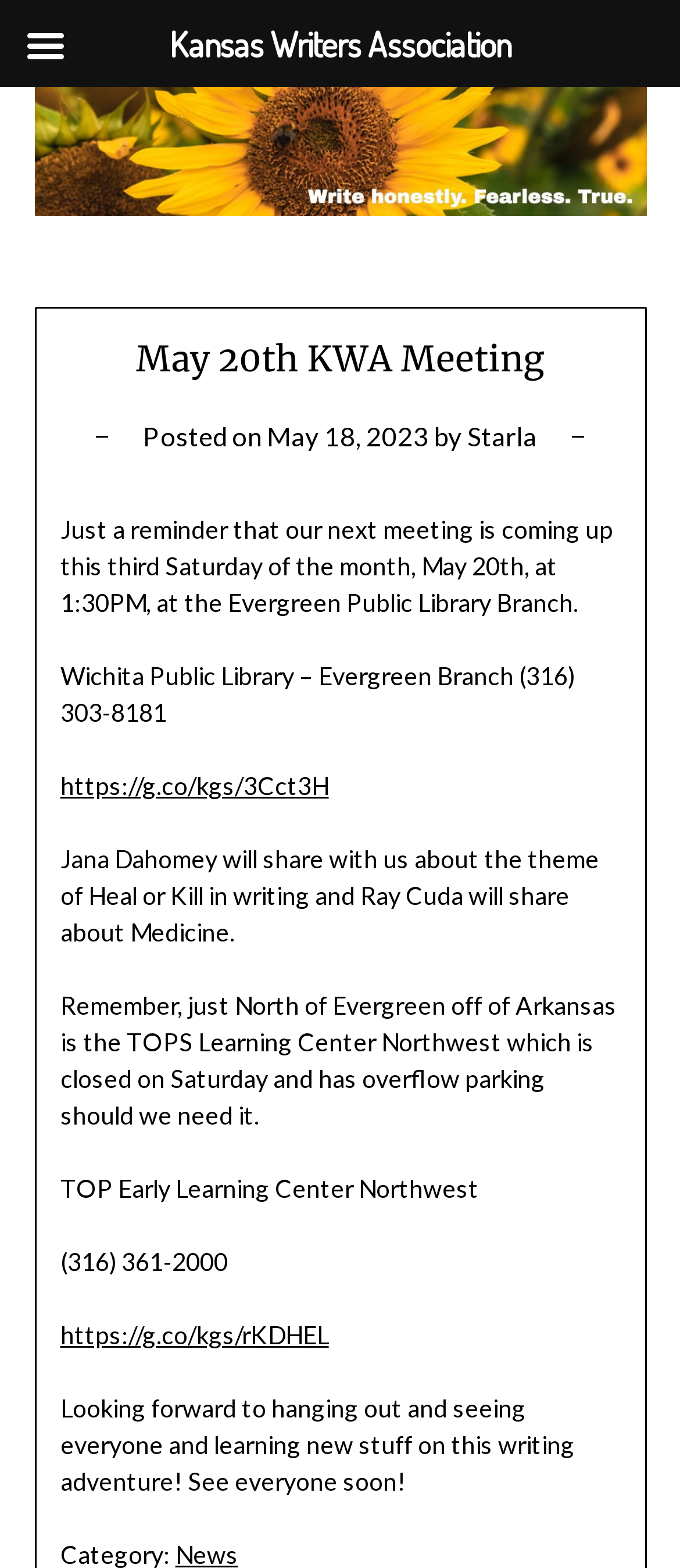What is the date of the next KWA meeting?
Please give a detailed and elaborate answer to the question based on the image.

The date of the next KWA meeting can be found in the first paragraph of the webpage, which states 'Just a reminder that our next meeting is coming up this third Saturday of the month, May 20th, at 1:30PM, at the Evergreen Public Library Branch.'